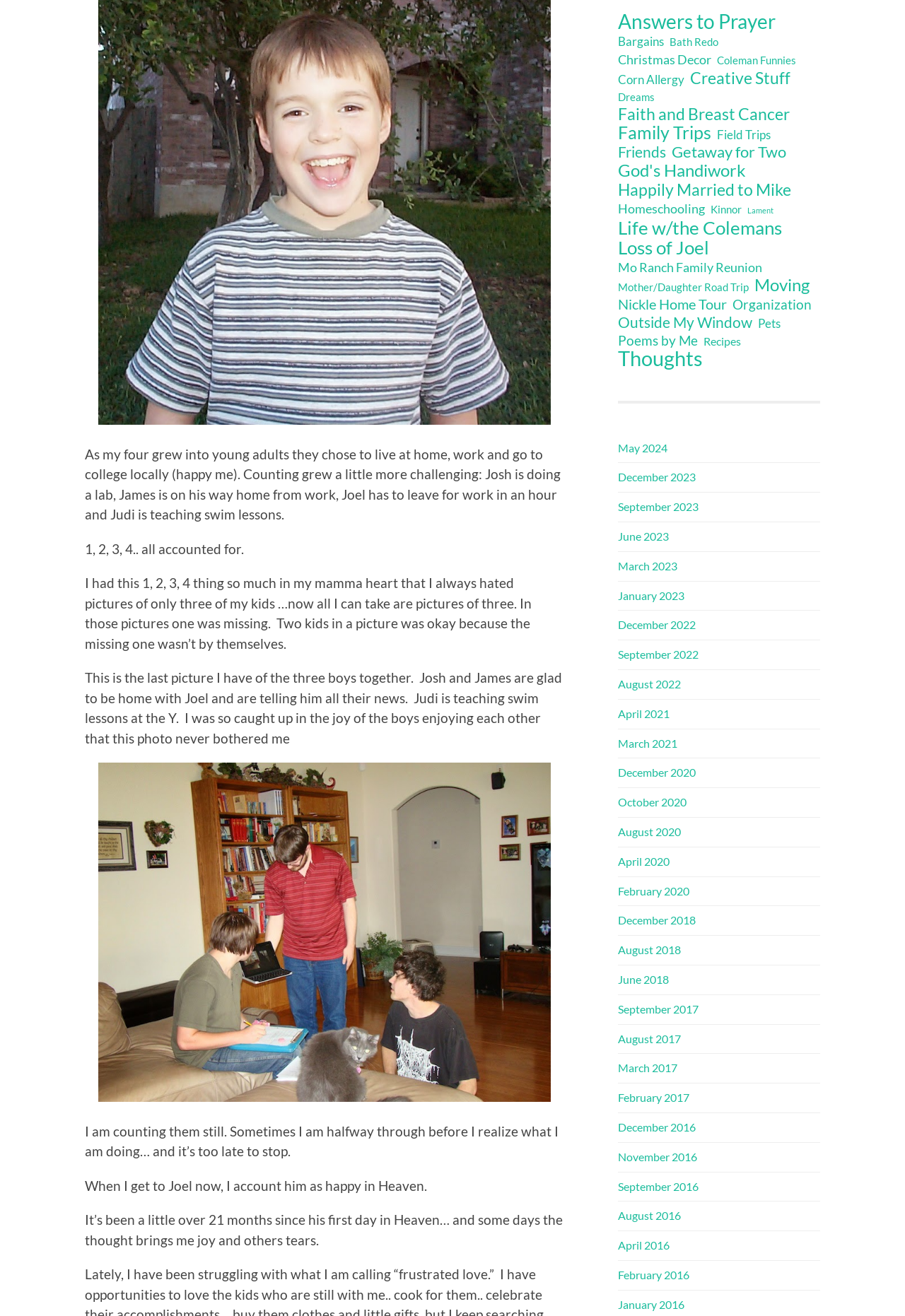Locate the bounding box coordinates of the region to be clicked to comply with the following instruction: "View 'Life w/the Colemans'". The coordinates must be four float numbers between 0 and 1, in the form [left, top, right, bottom].

[0.683, 0.166, 0.864, 0.179]